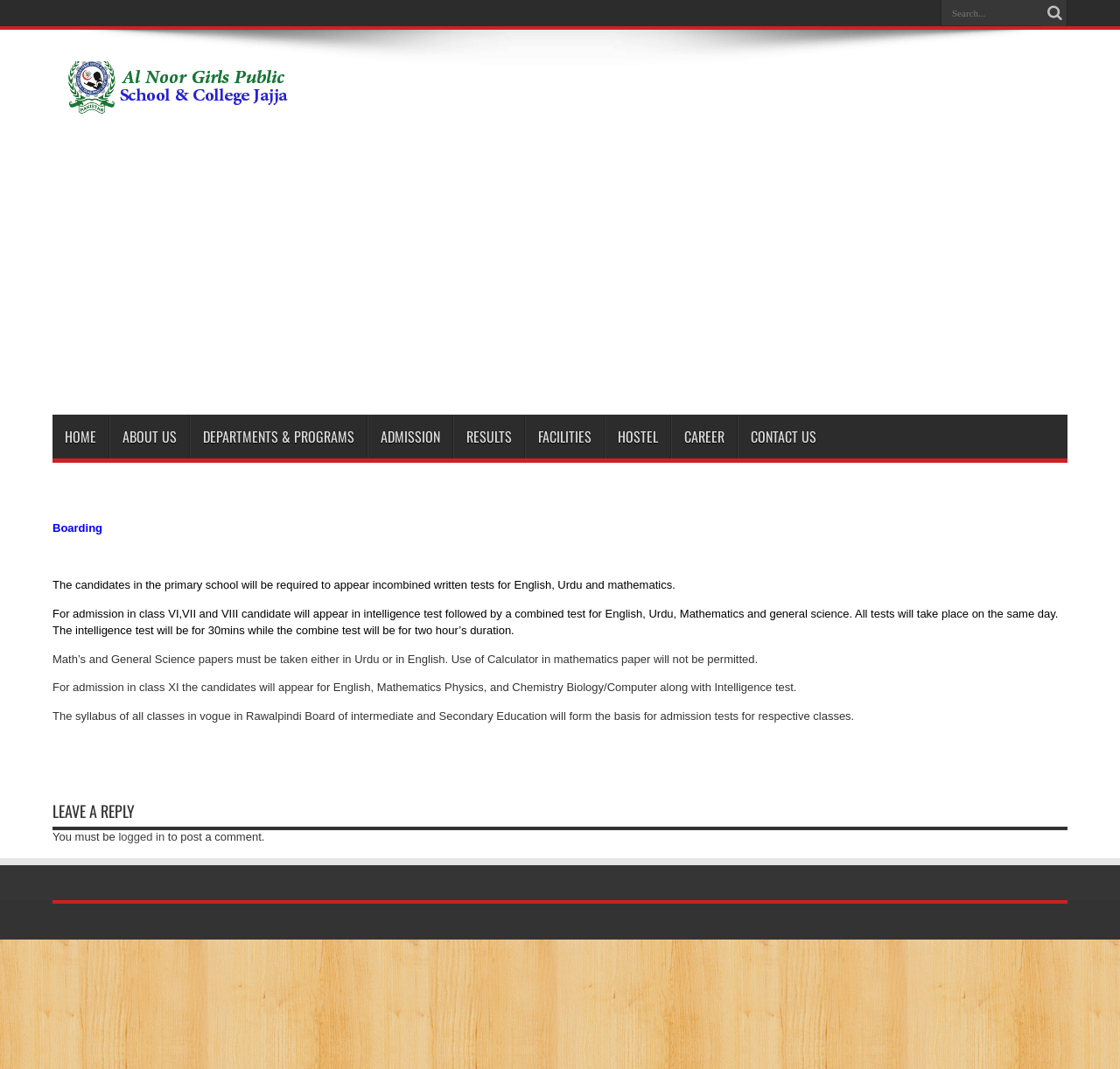Predict the bounding box coordinates of the area that should be clicked to accomplish the following instruction: "Leave a reply". The bounding box coordinates should consist of four float numbers between 0 and 1, i.e., [left, top, right, bottom].

[0.047, 0.748, 0.953, 0.776]